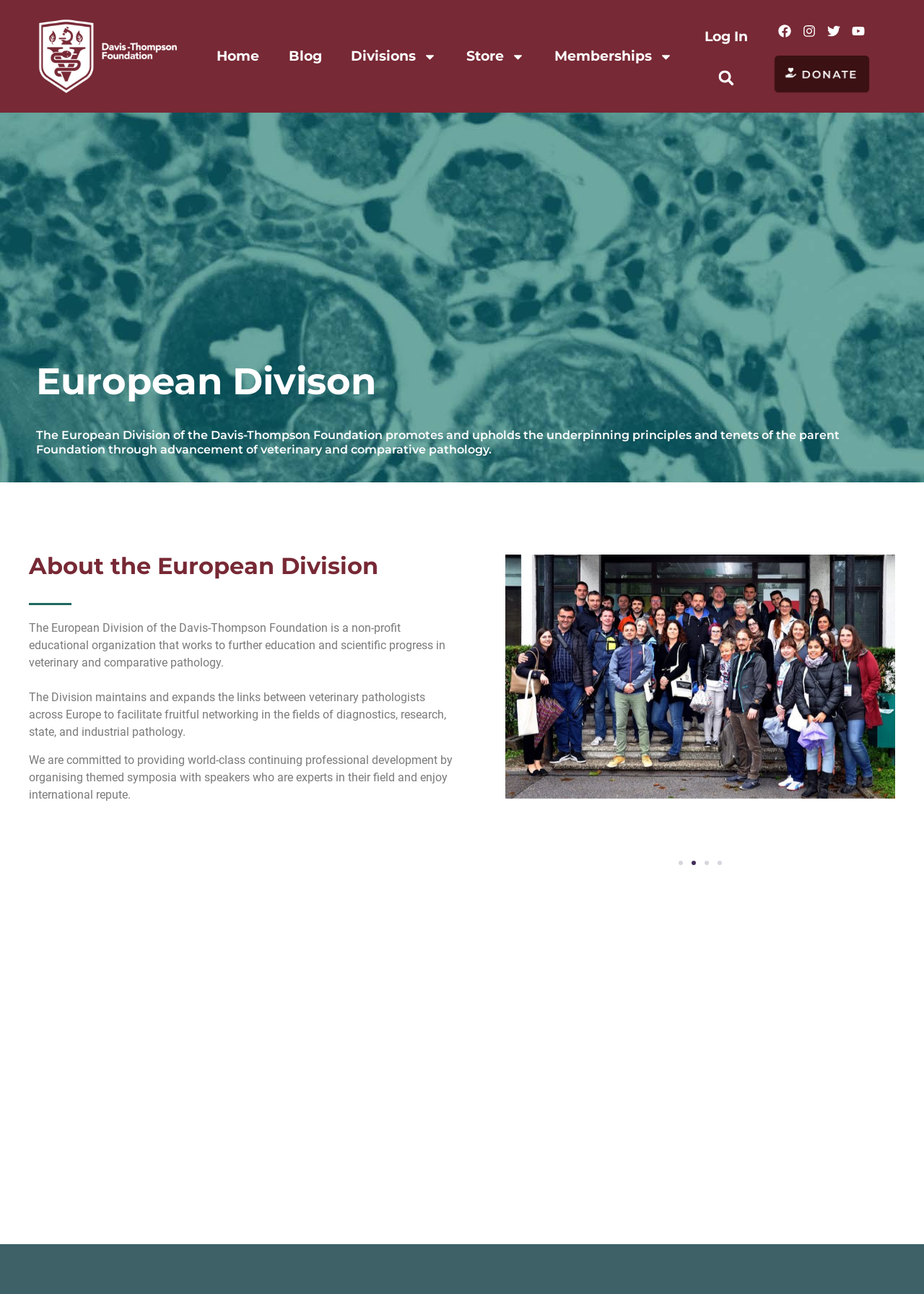Find the bounding box coordinates of the element I should click to carry out the following instruction: "Search for something".

[0.744, 0.05, 0.828, 0.07]